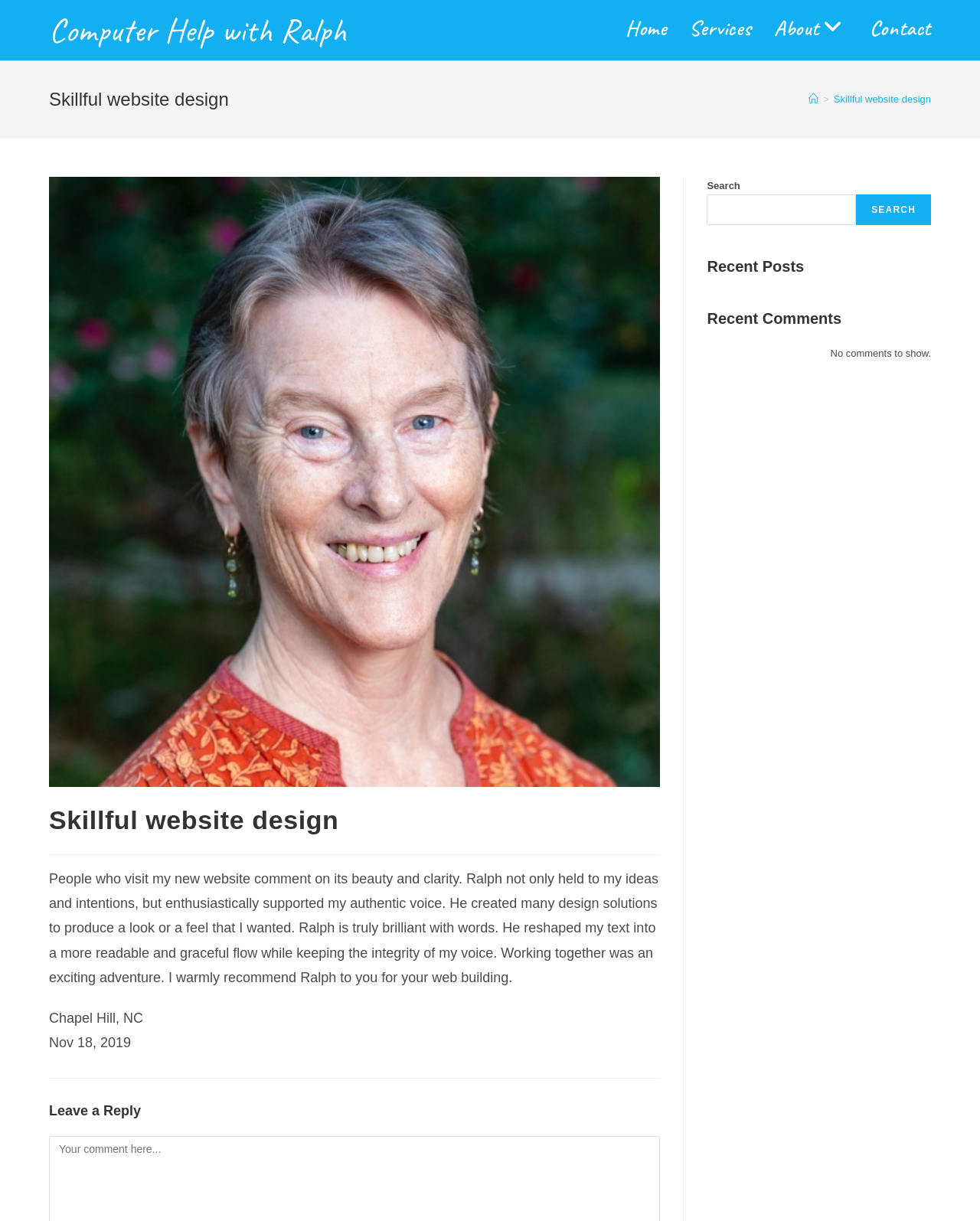Find the bounding box coordinates for the area you need to click to carry out the instruction: "Leave a reply". The coordinates should be four float numbers between 0 and 1, indicated as [left, top, right, bottom].

[0.05, 0.902, 0.674, 0.918]